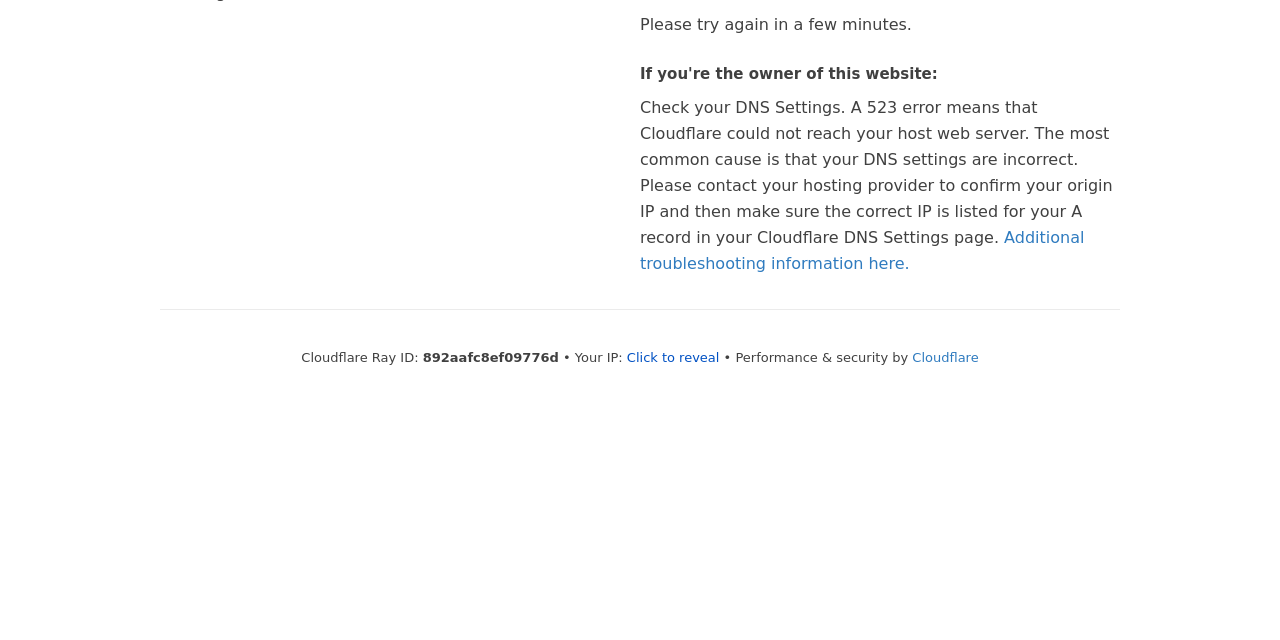Provide the bounding box coordinates for the UI element that is described as: "Cloudflare".

[0.713, 0.546, 0.765, 0.57]